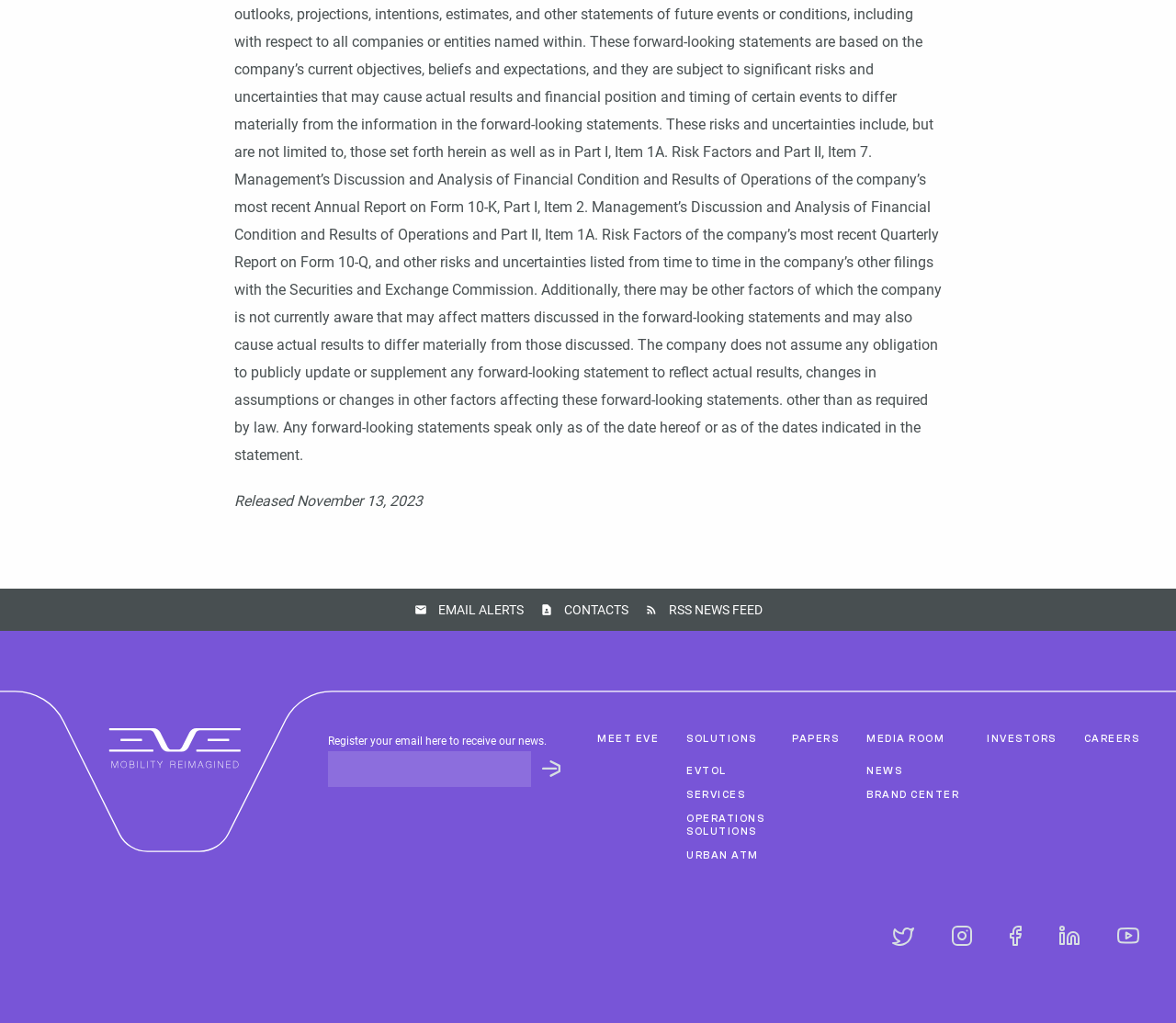Provide a brief response to the question using a single word or phrase: 
What is the purpose of the textbox on the webpage?

Register email for news